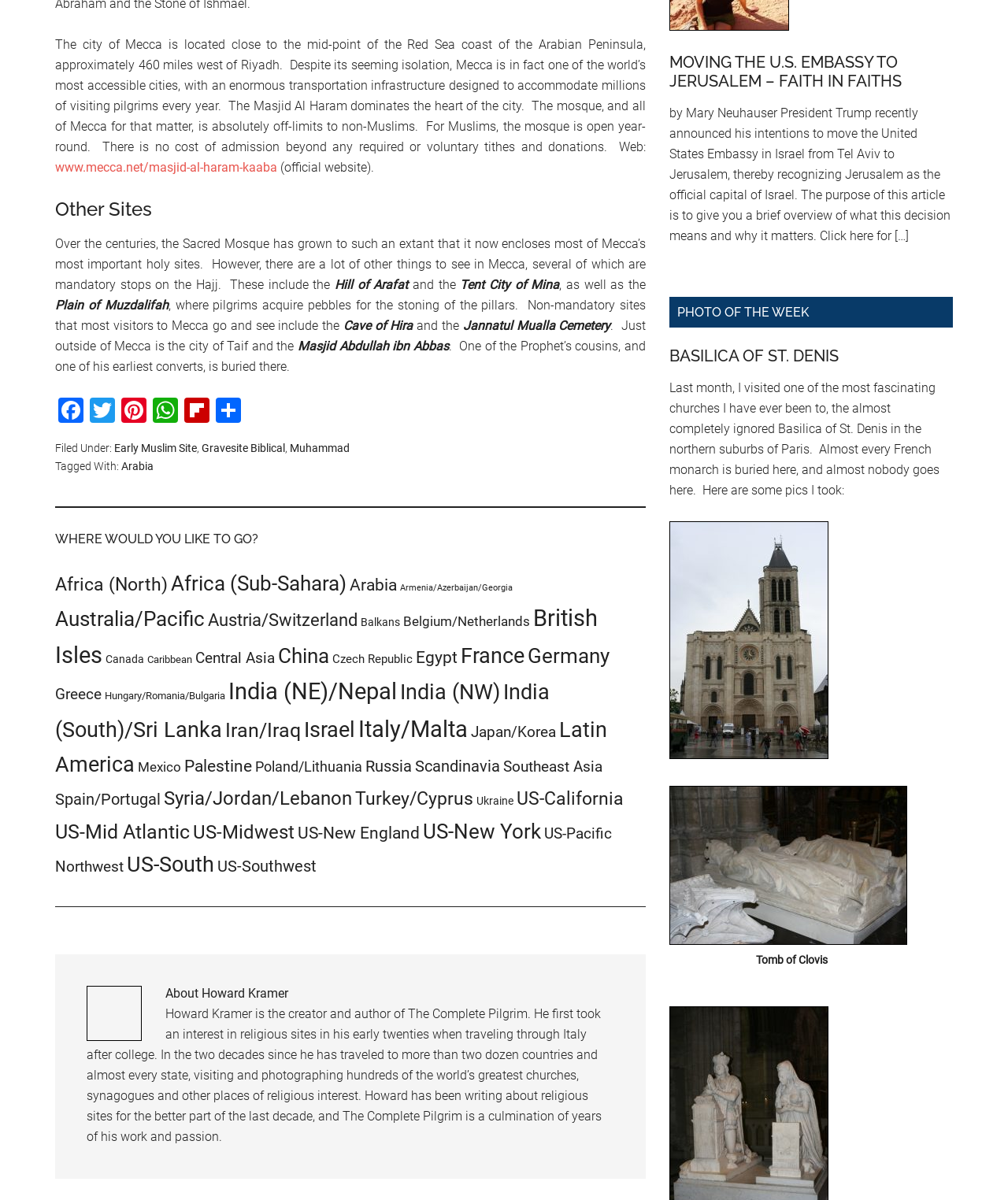Show the bounding box coordinates of the element that should be clicked to complete the task: "Click on 'http://www.lightlink.com/spacenka/fors/'".

None